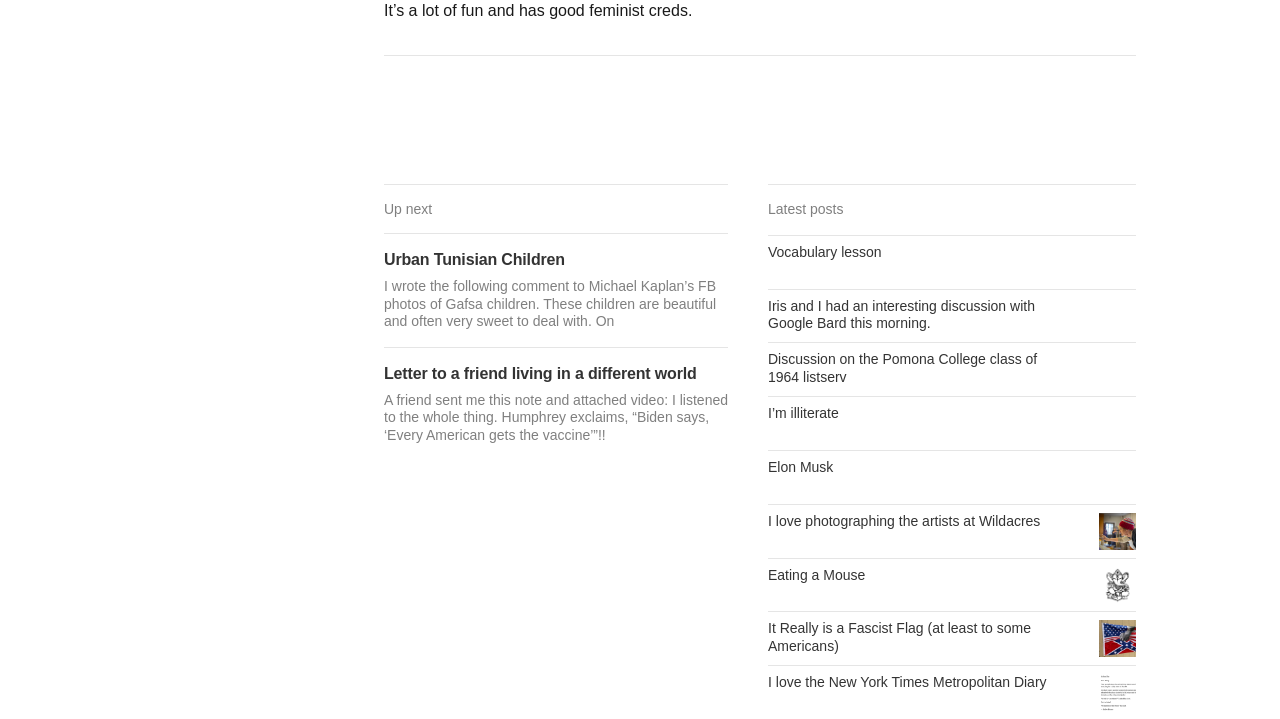What is the text above the links?
Using the picture, provide a one-word or short phrase answer.

It’s a lot of fun and has good feminist creds.